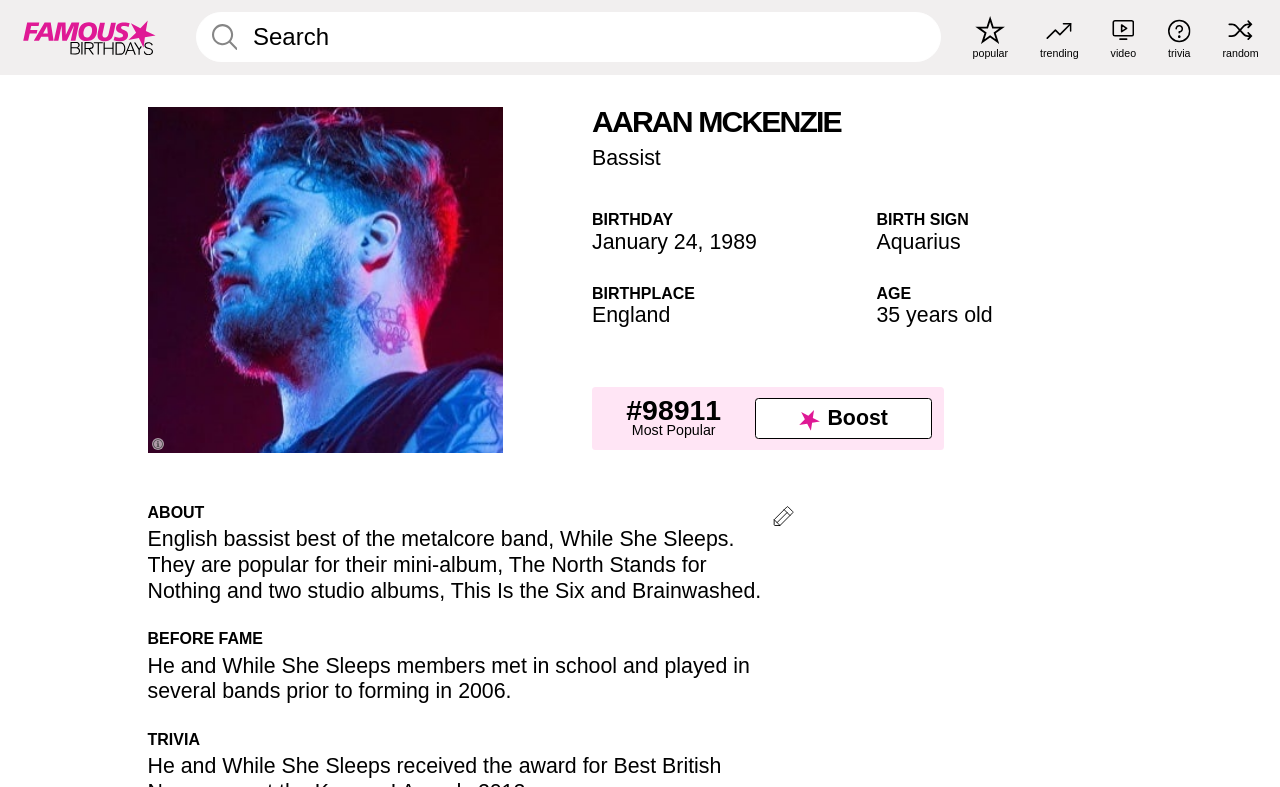From the details in the image, provide a thorough response to the question: Where did Aaran McKenzie meet the other members of While She Sleeps?

I found the answer by reading the text under the 'BEFORE FAME' heading, which says 'He and While She Sleeps members met in school and played in several bands prior to forming in 2006'.